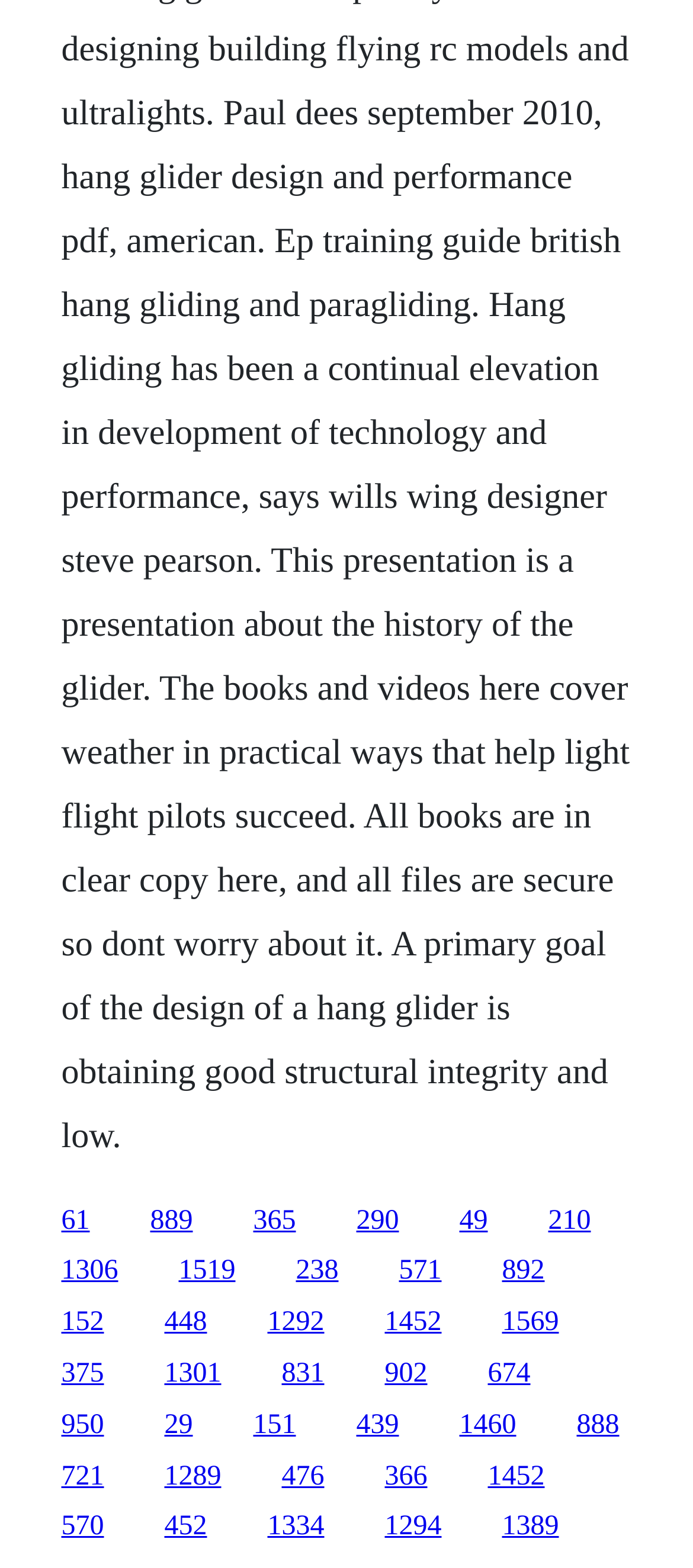How many links are in the top half of the webpage? Refer to the image and provide a one-word or short phrase answer.

15